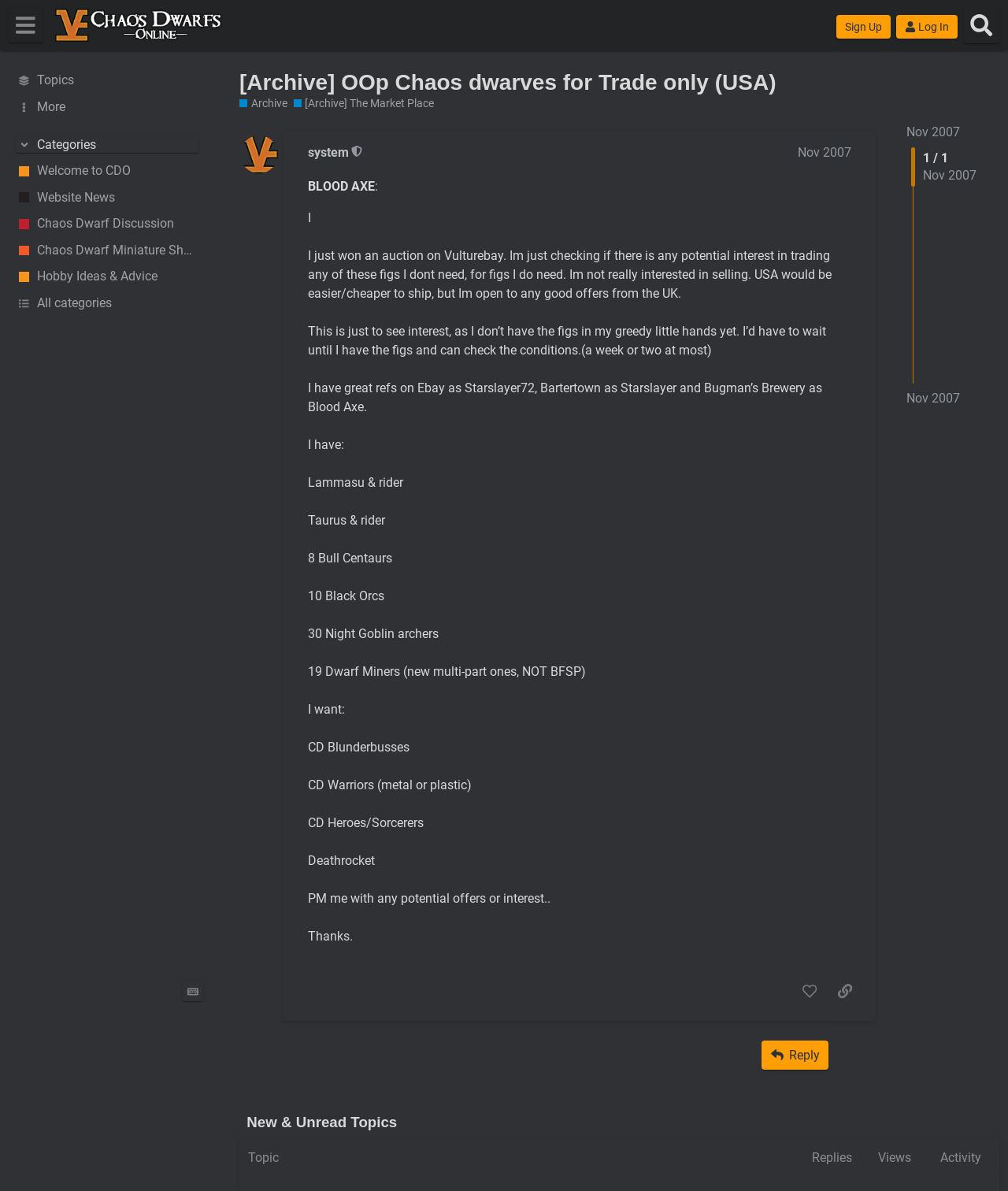Please determine the bounding box coordinates for the UI element described as: "HERE".

None